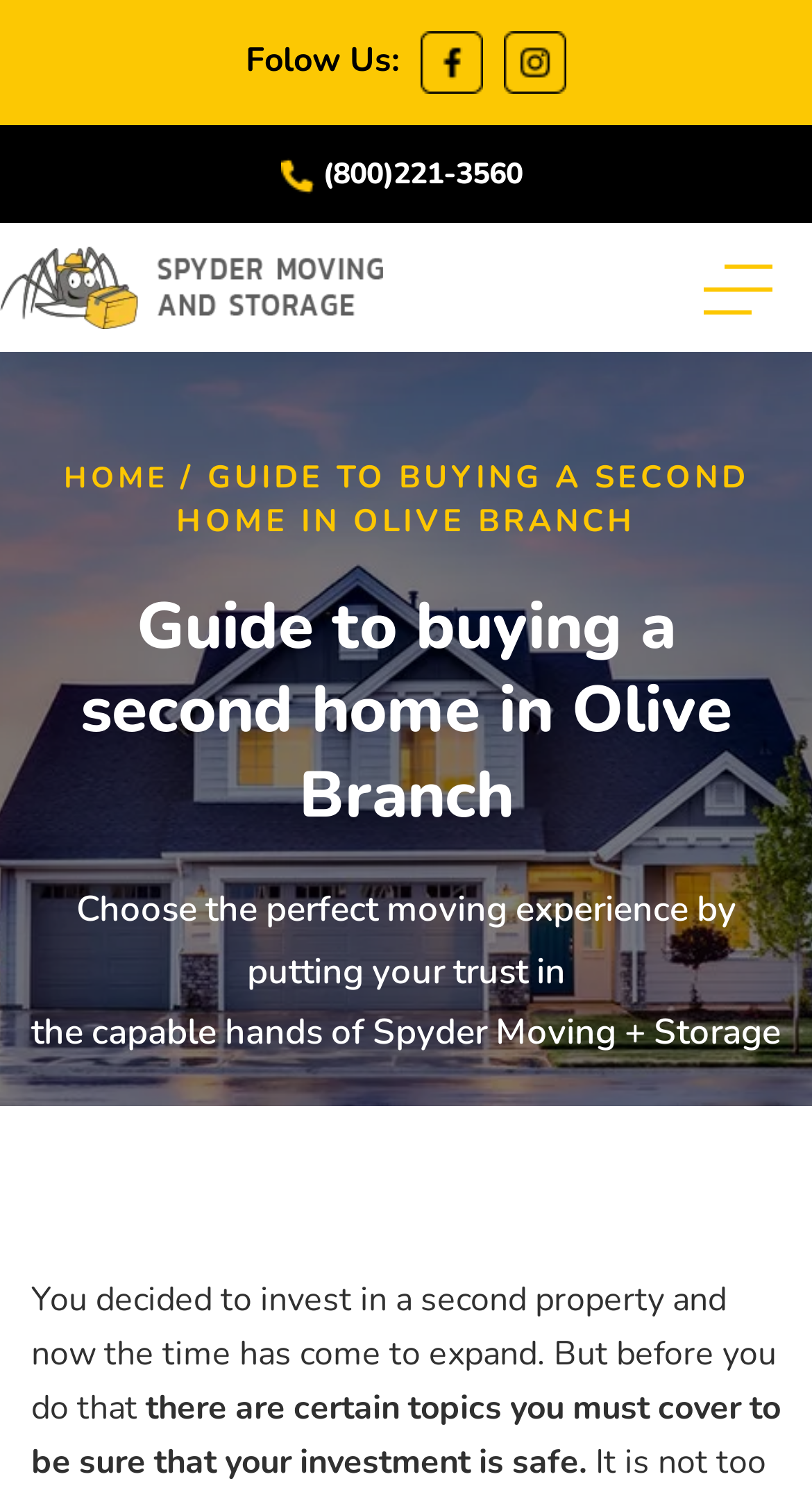Determine the heading of the webpage and extract its text content.

Guide to buying a second home in Olive Branch